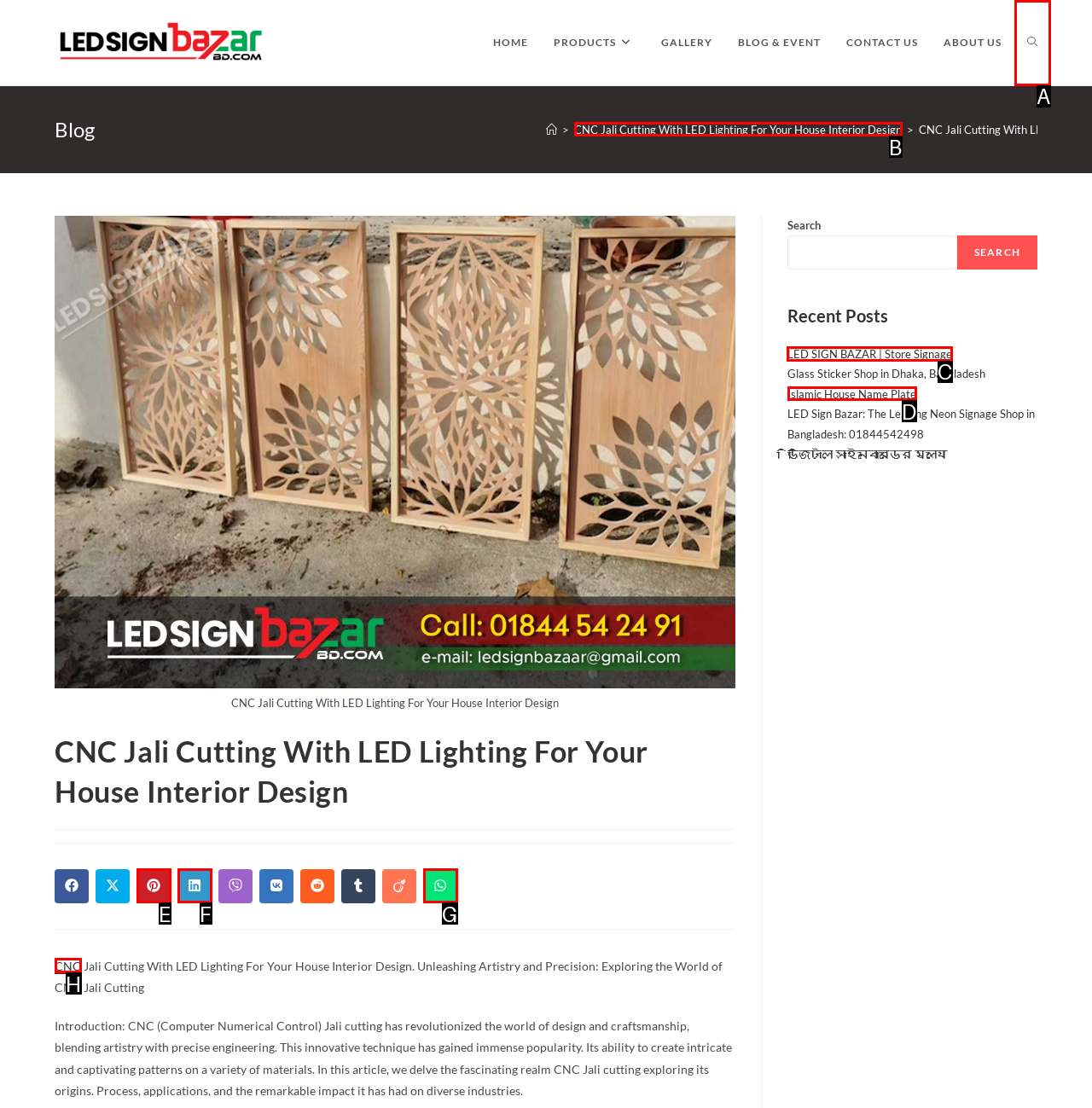Specify the letter of the UI element that should be clicked to achieve the following: Read the blog post about LED SIGN BAZAR
Provide the corresponding letter from the choices given.

C